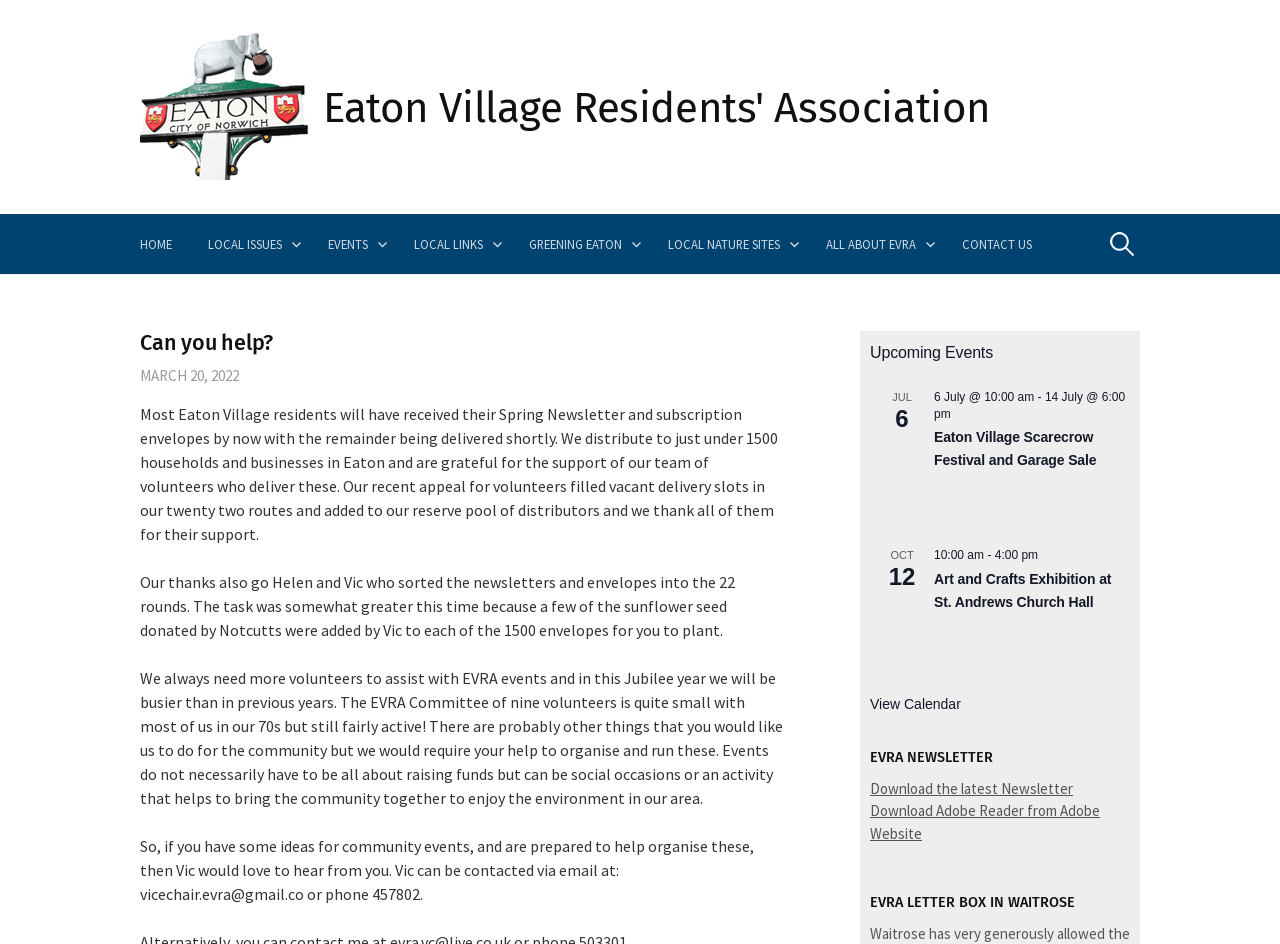Can you provide the bounding box coordinates for the element that should be clicked to implement the instruction: "Click on HOME"?

[0.109, 0.227, 0.148, 0.29]